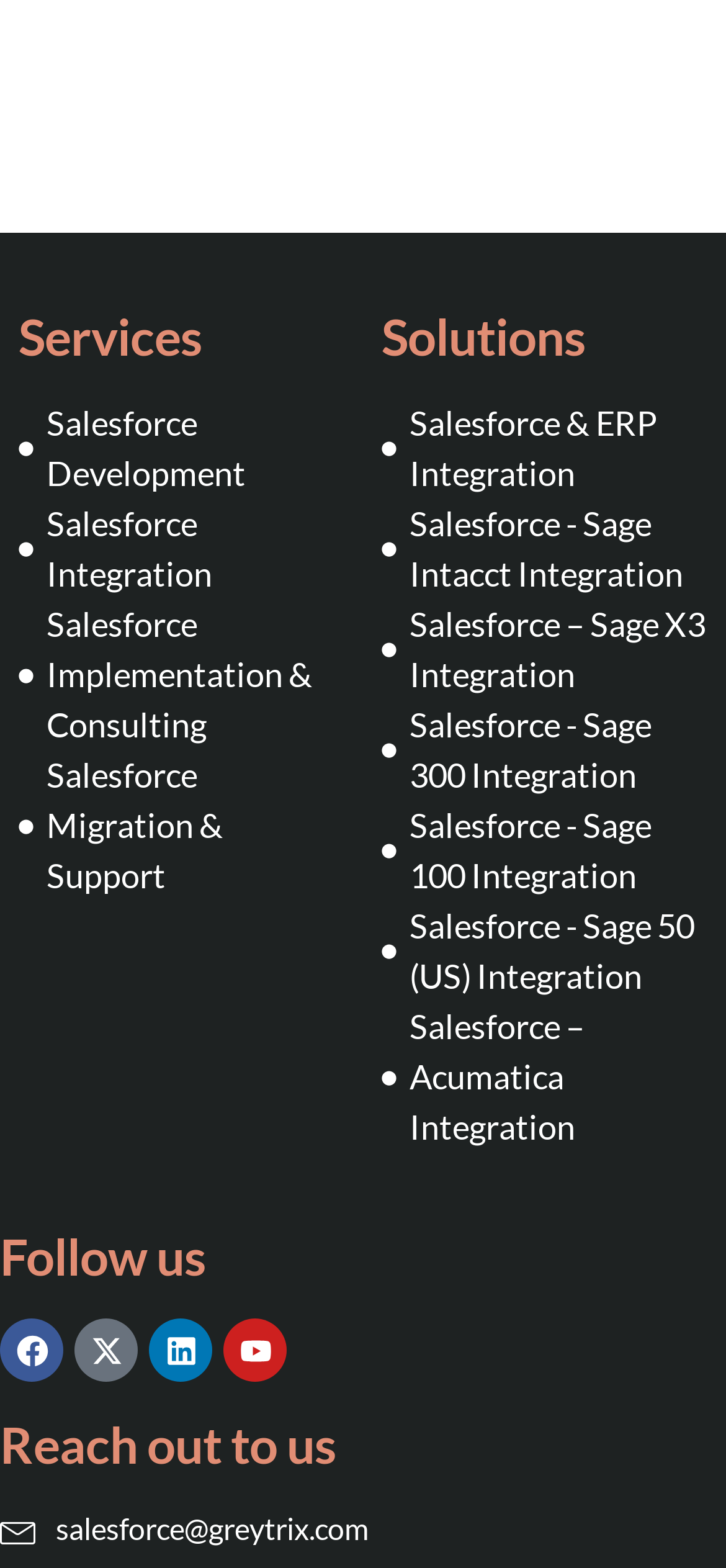Provide a one-word or short-phrase response to the question:
What services are offered by this company?

Salesforce services